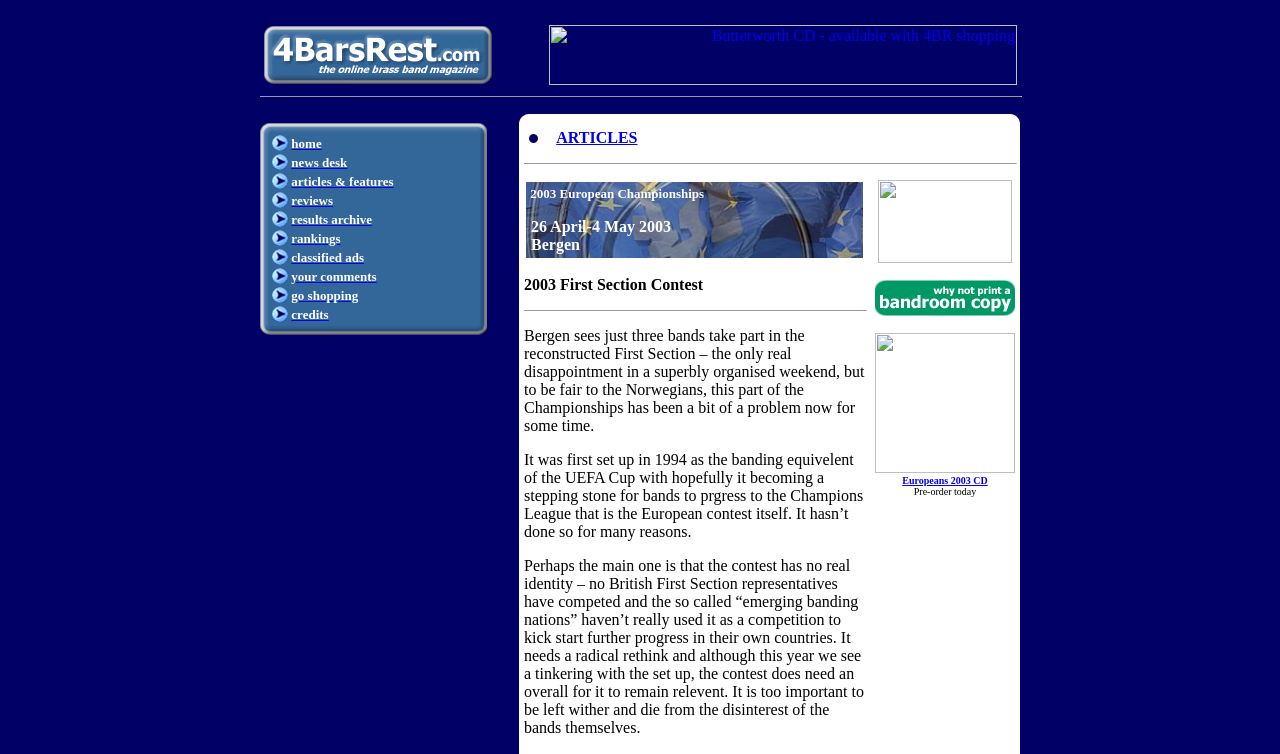What is the topic of the website?
Answer the question with a detailed explanation, including all necessary information.

The topic of the website is Brass Bands, as indicated by the meta description '4BarsRest - the online magazine for Brass Band enthusiasts' and the content of the webpage, which includes articles, reviews, and results related to Brass Bands.